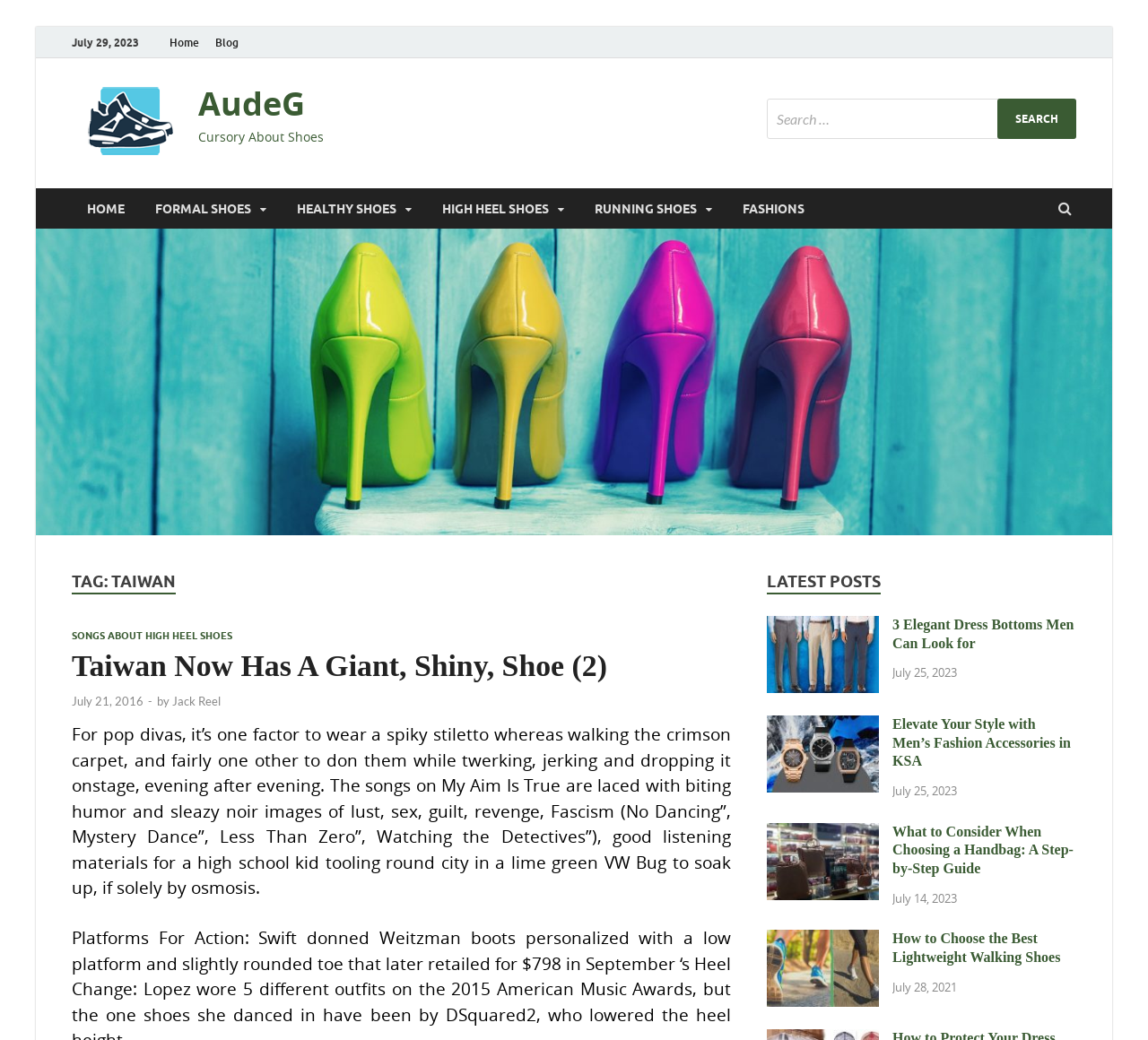Could you determine the bounding box coordinates of the clickable element to complete the instruction: "Go to Home page"? Provide the coordinates as four float numbers between 0 and 1, i.e., [left, top, right, bottom].

[0.141, 0.026, 0.18, 0.056]